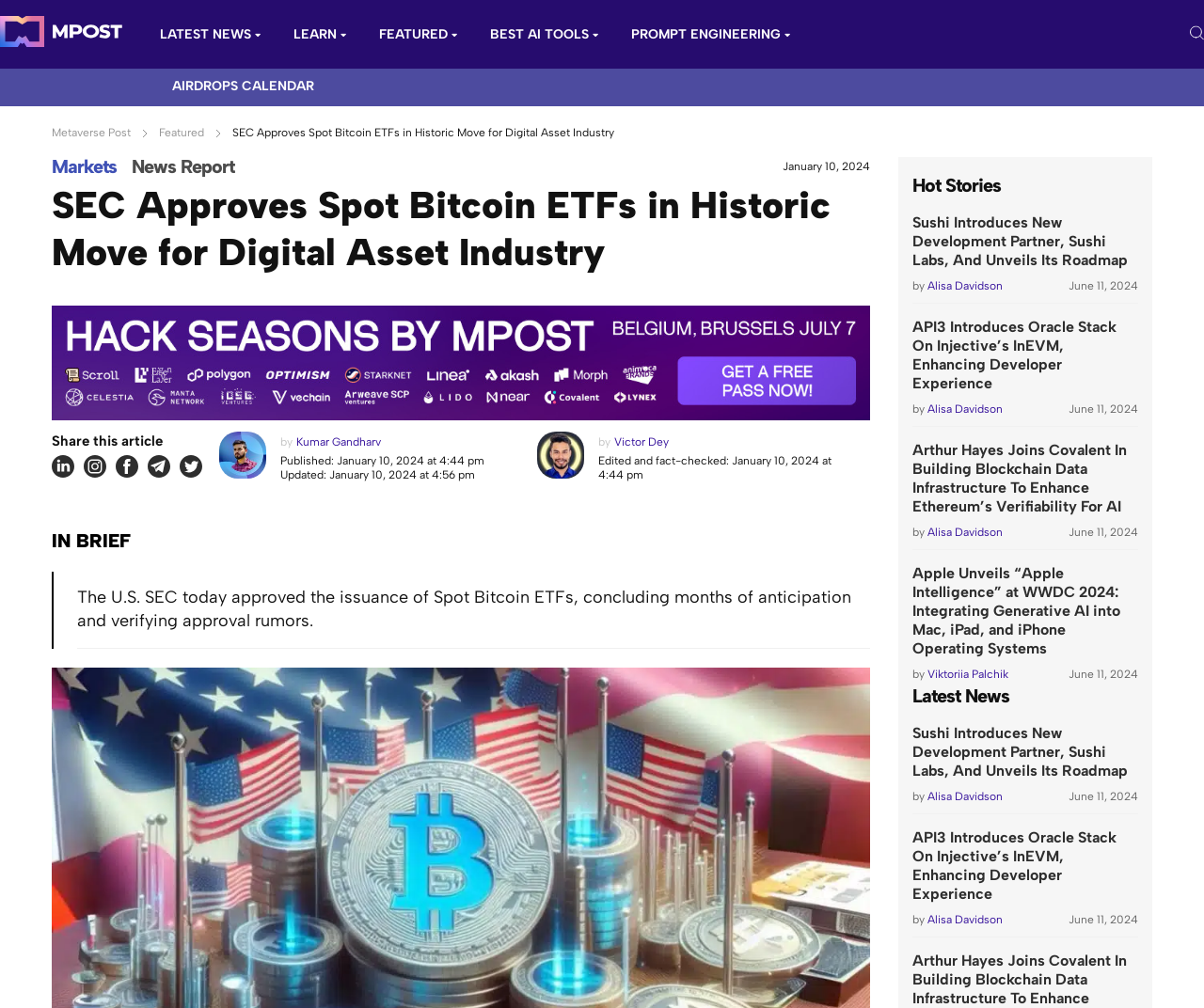Locate the UI element described by Prompt Engineering and provide its bounding box coordinates. Use the format (top-left x, top-left y, bottom-right x, bottom-right y) with all values as floating point numbers between 0 and 1.

[0.516, 0.001, 0.656, 0.069]